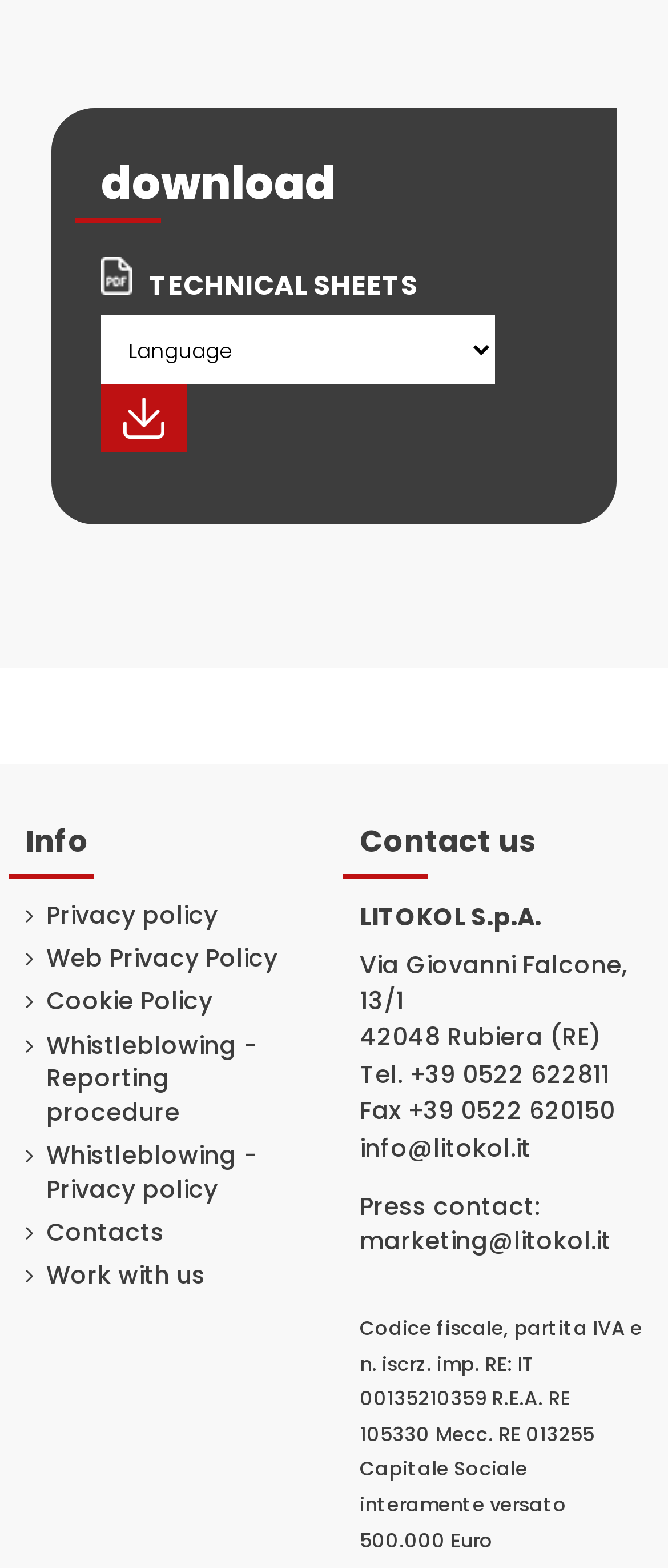From the element description info@litokol.it, predict the bounding box coordinates of the UI element. The coordinates must be specified in the format (top-left x, top-left y, bottom-right x, bottom-right y) and should be within the 0 to 1 range.

[0.538, 0.721, 0.795, 0.743]